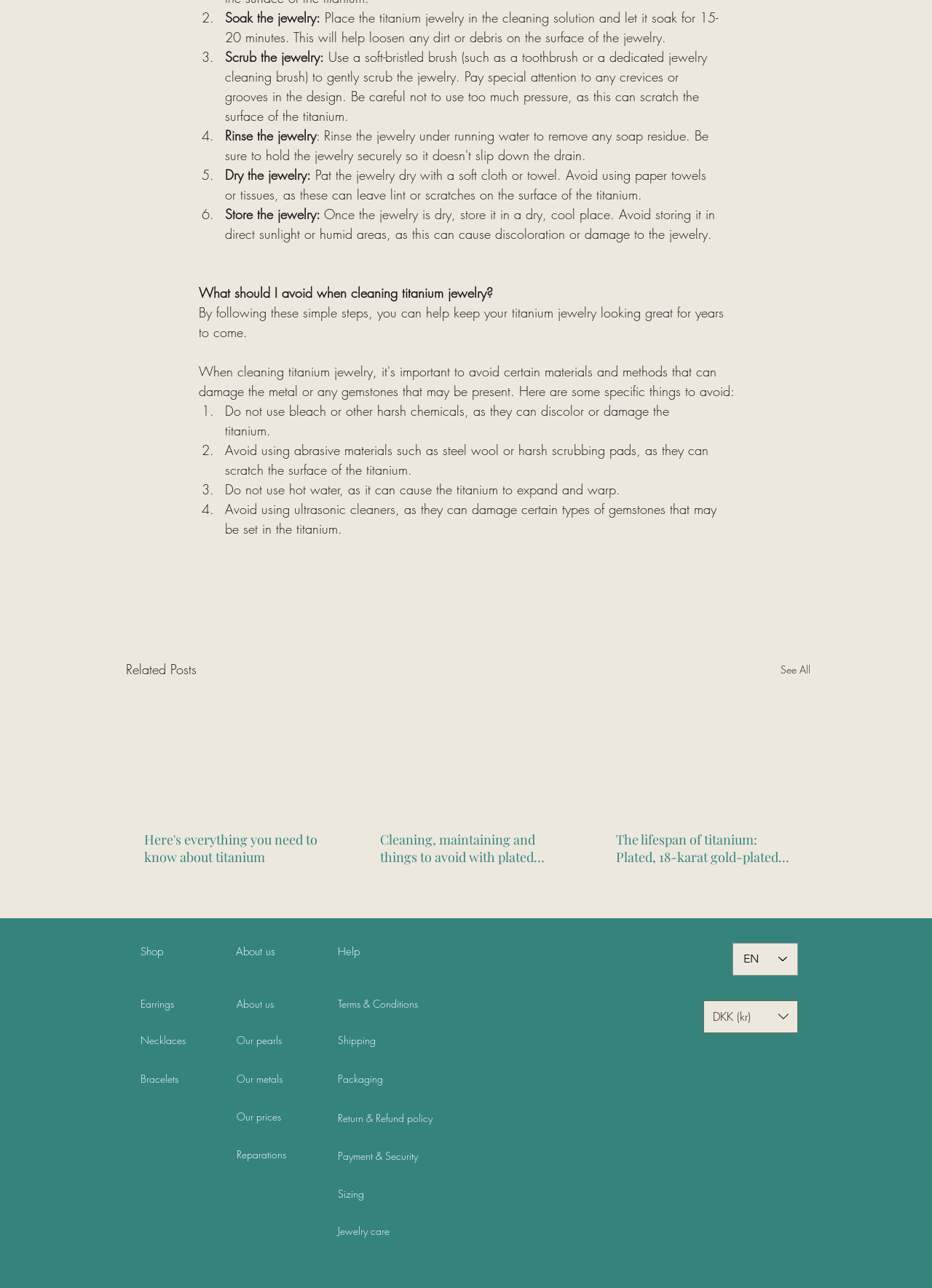Provide the bounding box coordinates for the UI element that is described as: "See All".

[0.838, 0.511, 0.87, 0.528]